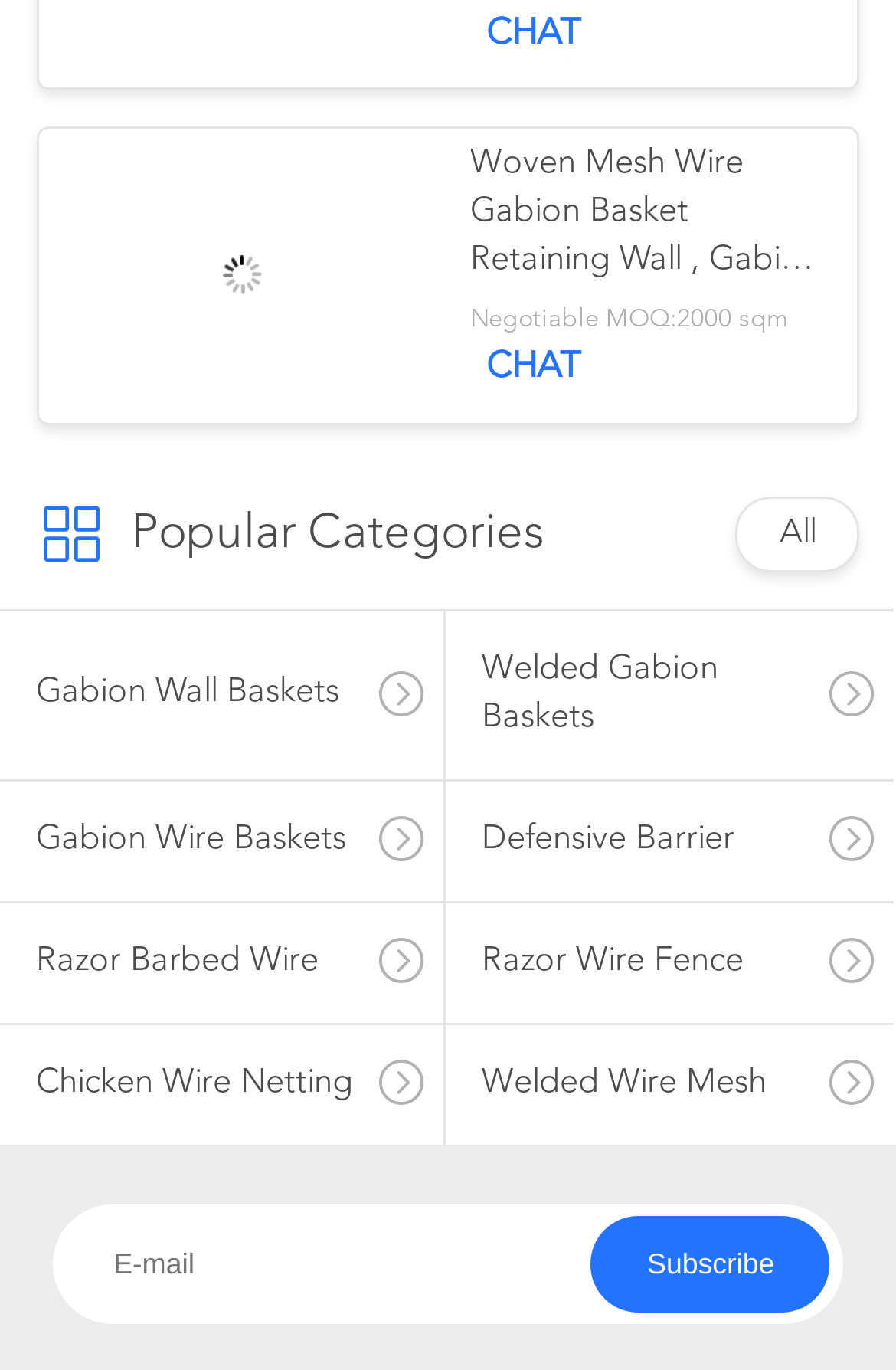What is the function of the 'CHAT' links? Look at the image and give a one-word or short phrase answer.

To initiate a chat